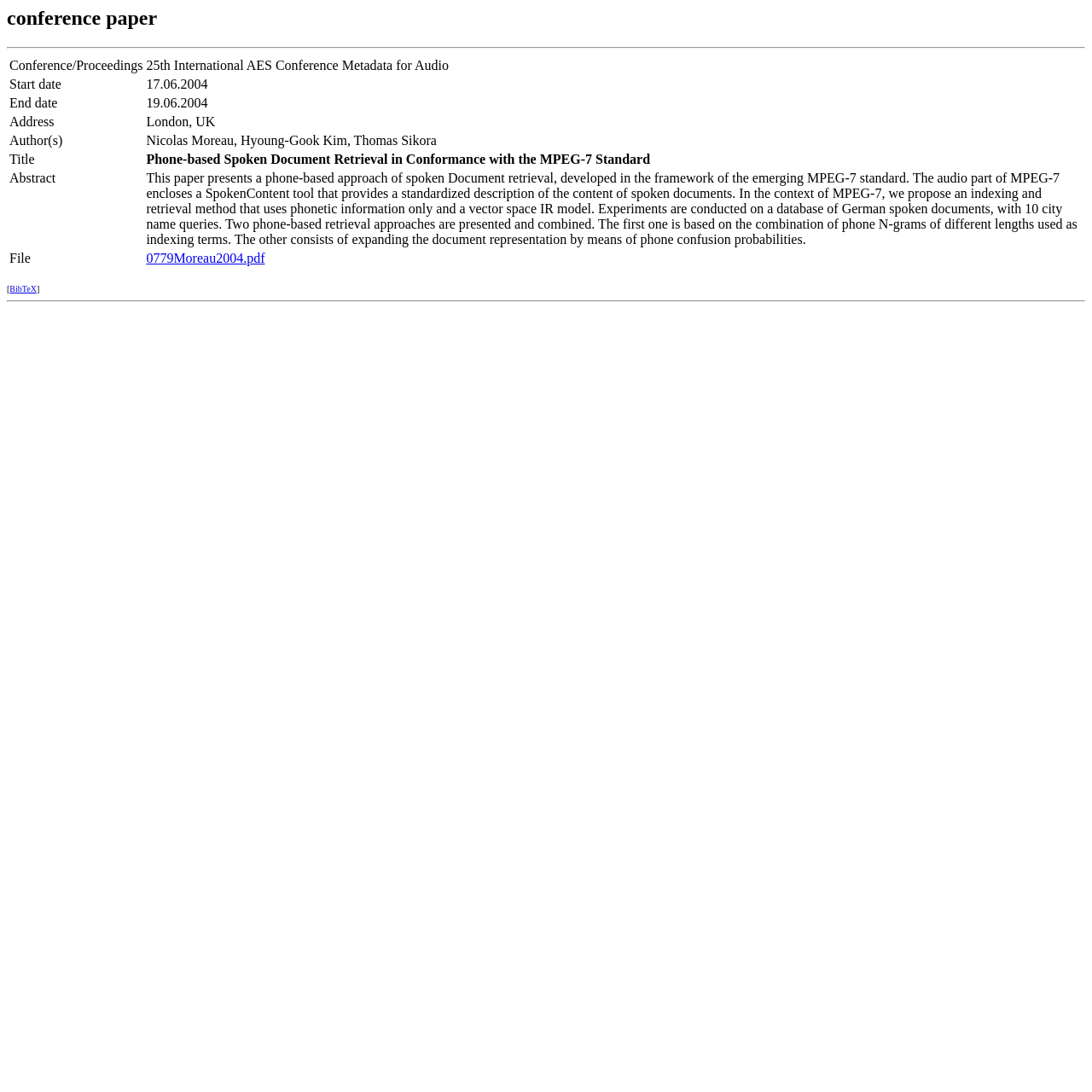Offer an extensive depiction of the webpage and its key elements.

The webpage is titled "Publications" and appears to be a list of conference papers. At the top, there is a heading that reads "conference paper". Below the heading, there is a horizontal separator line. 

The main content of the page is a table with multiple rows, each representing a conference paper. The table has two columns, with the left column containing labels such as "Conference/Proceedings", "Start date", "End date", "Address", "Author(s)", "Title", "Abstract", and "File". The right column contains the corresponding information for each paper.

There are seven rows in the table, each representing a different conference paper. The first row contains the conference/proceedings information, the second row contains the start and end dates, the third row contains the address, and so on. The abstract of the paper is provided in the sixth row, which is a lengthy text describing the content of the paper. The seventh row contains a link to the paper's file, labeled "0779Moreau2004.pdf".

Below the table, there is another horizontal separator line, followed by a link labeled "BibTeX".